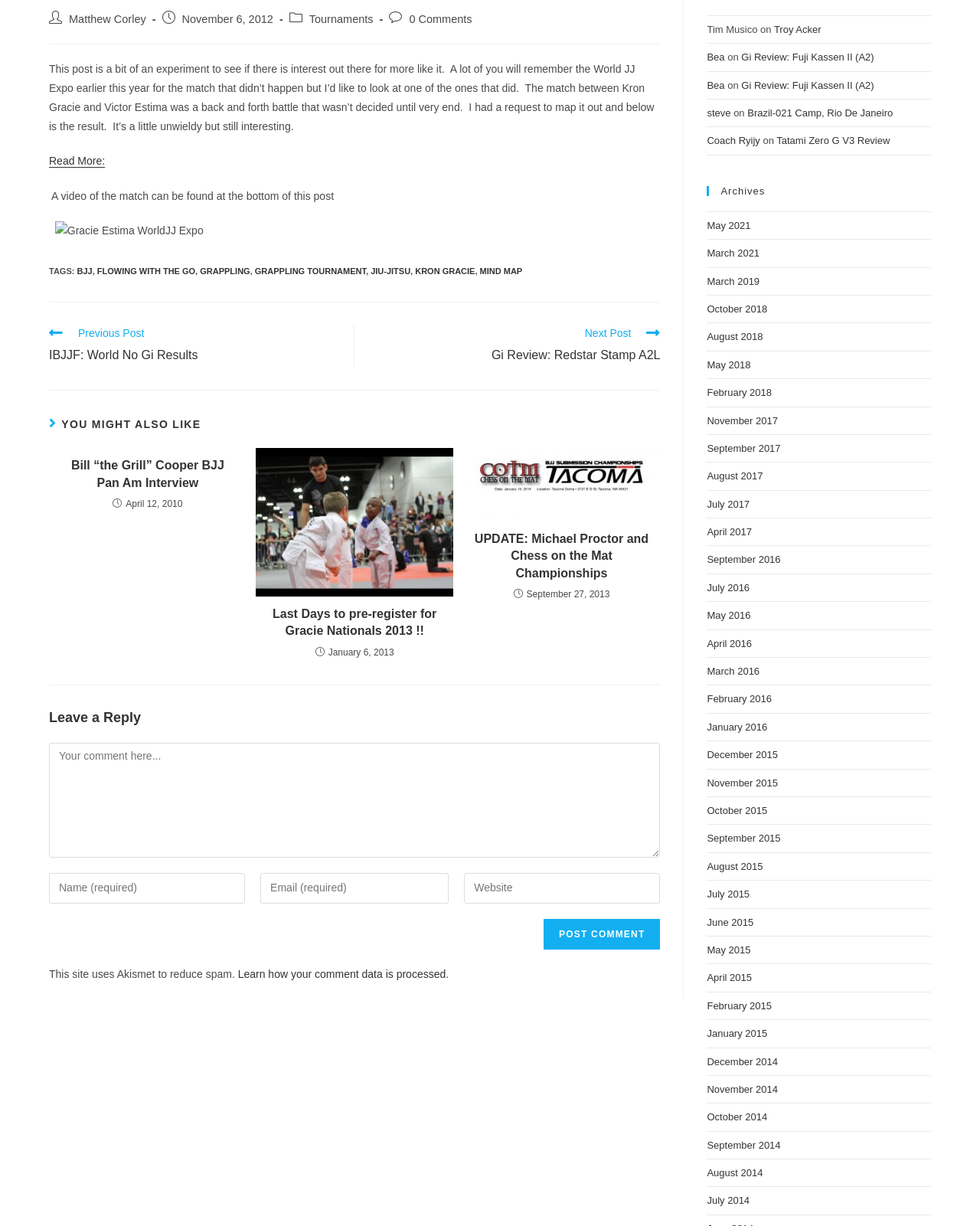Determine the bounding box for the described UI element: "Tournaments".

[0.315, 0.011, 0.381, 0.021]